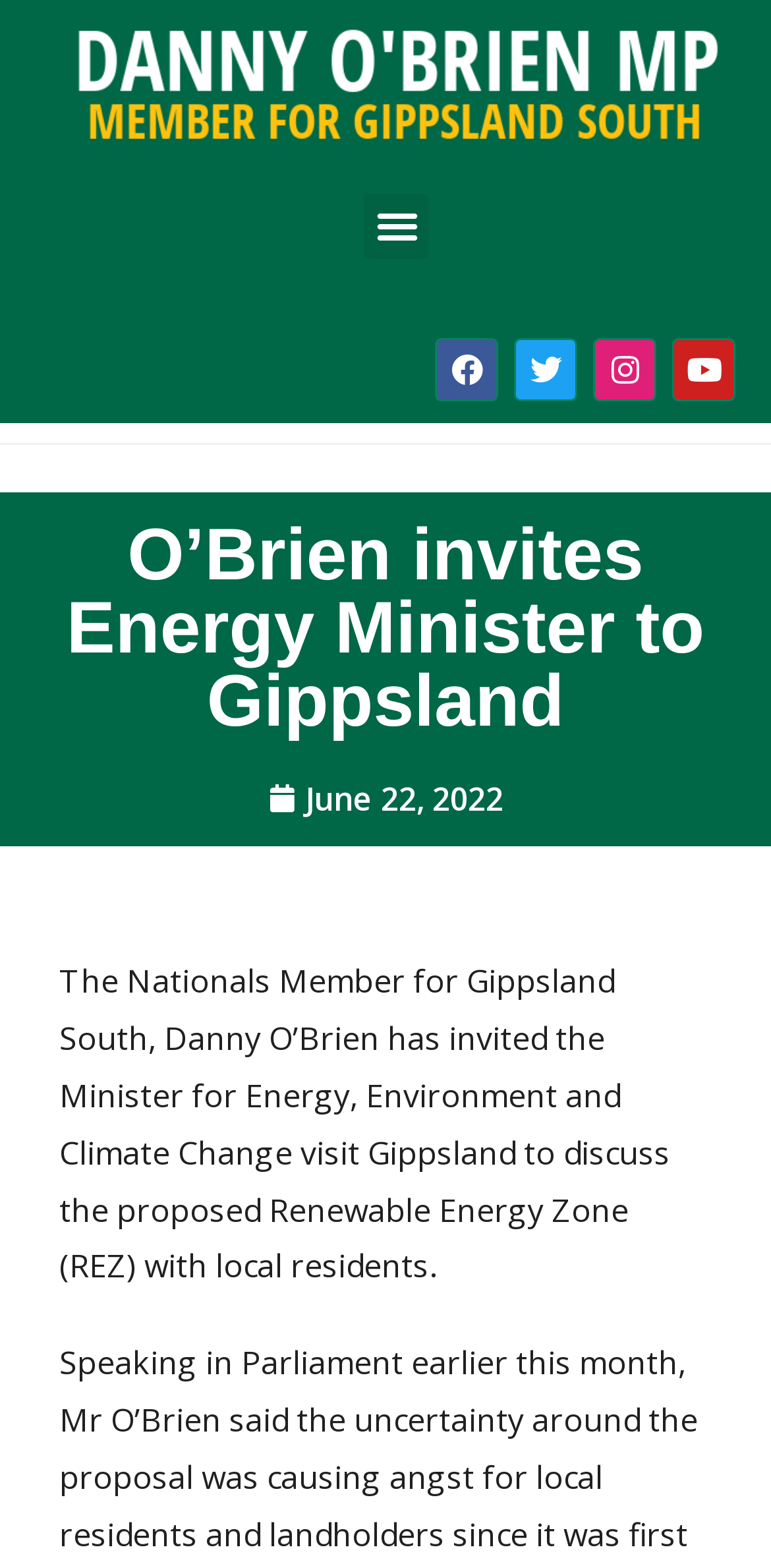By analyzing the image, answer the following question with a detailed response: What is the region mentioned in the article?

The answer can be found in the heading element which states 'O’Brien invites Energy Minister to Gippsland' and also in the StaticText element which mentions 'Gippsland' multiple times.